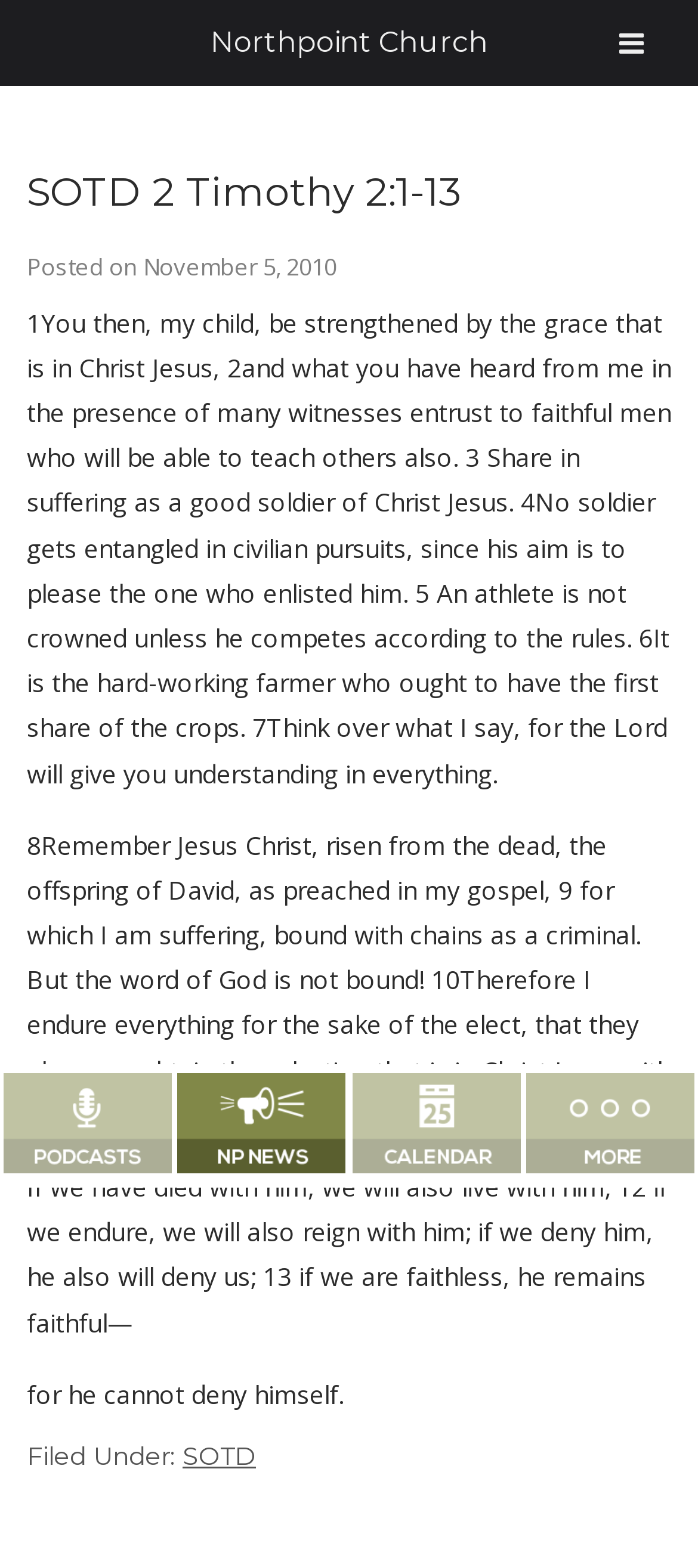What is the date of the posted article?
Ensure your answer is thorough and detailed.

I found the date of the posted article by looking at the time element with the text 'November 5, 2010' which is a child of the header element.